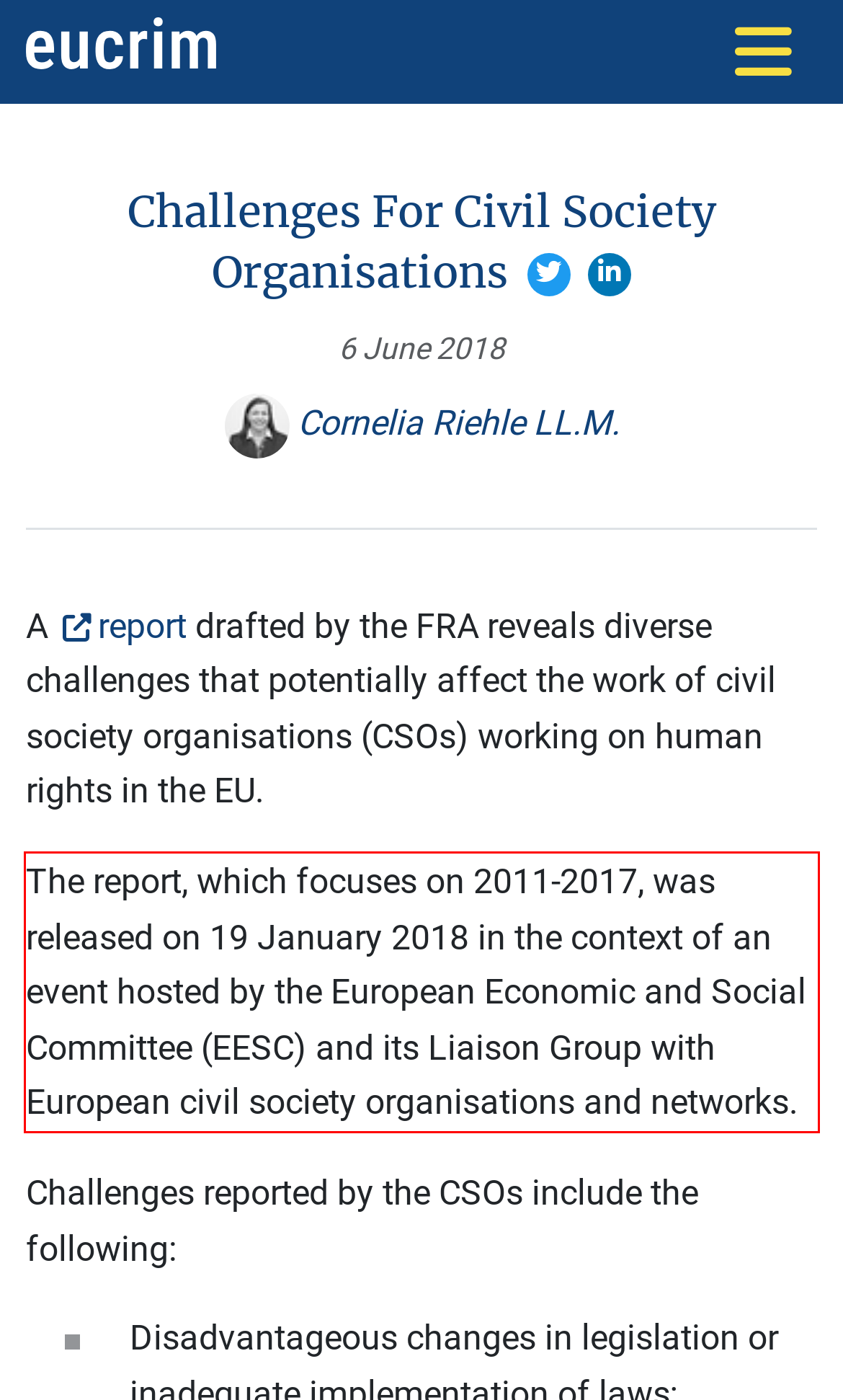You have a screenshot with a red rectangle around a UI element. Recognize and extract the text within this red bounding box using OCR.

The report, which focuses on 2011-2017, was released on 19 January 2018 in the context of an event hosted by the European Economic and Social Committee (EESC) and its Liaison Group with European civil society organisations and networks.